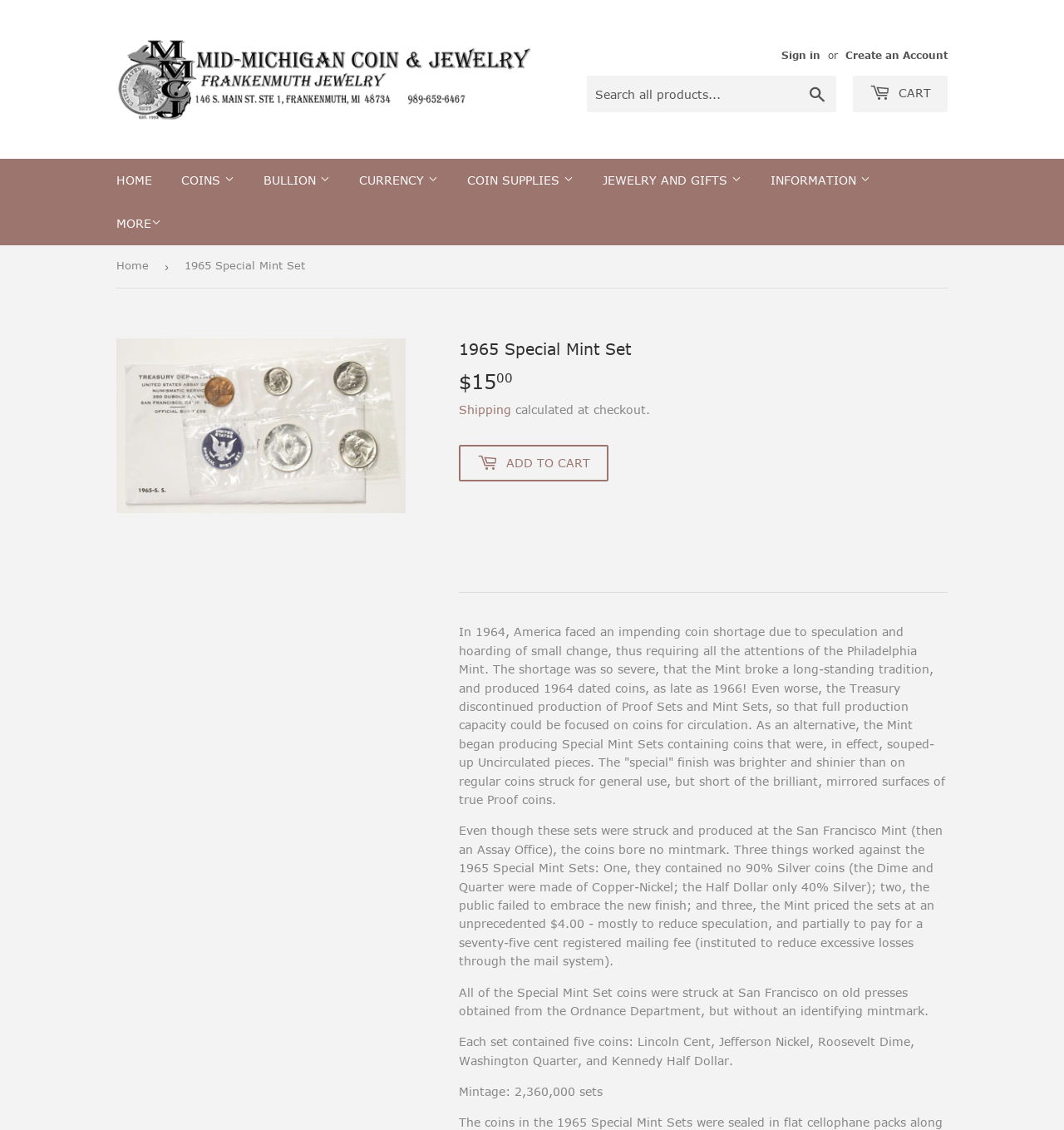What type of coins are listed under 'U.S. Cents'?
Based on the image, provide your answer in one word or phrase.

Various types of cents